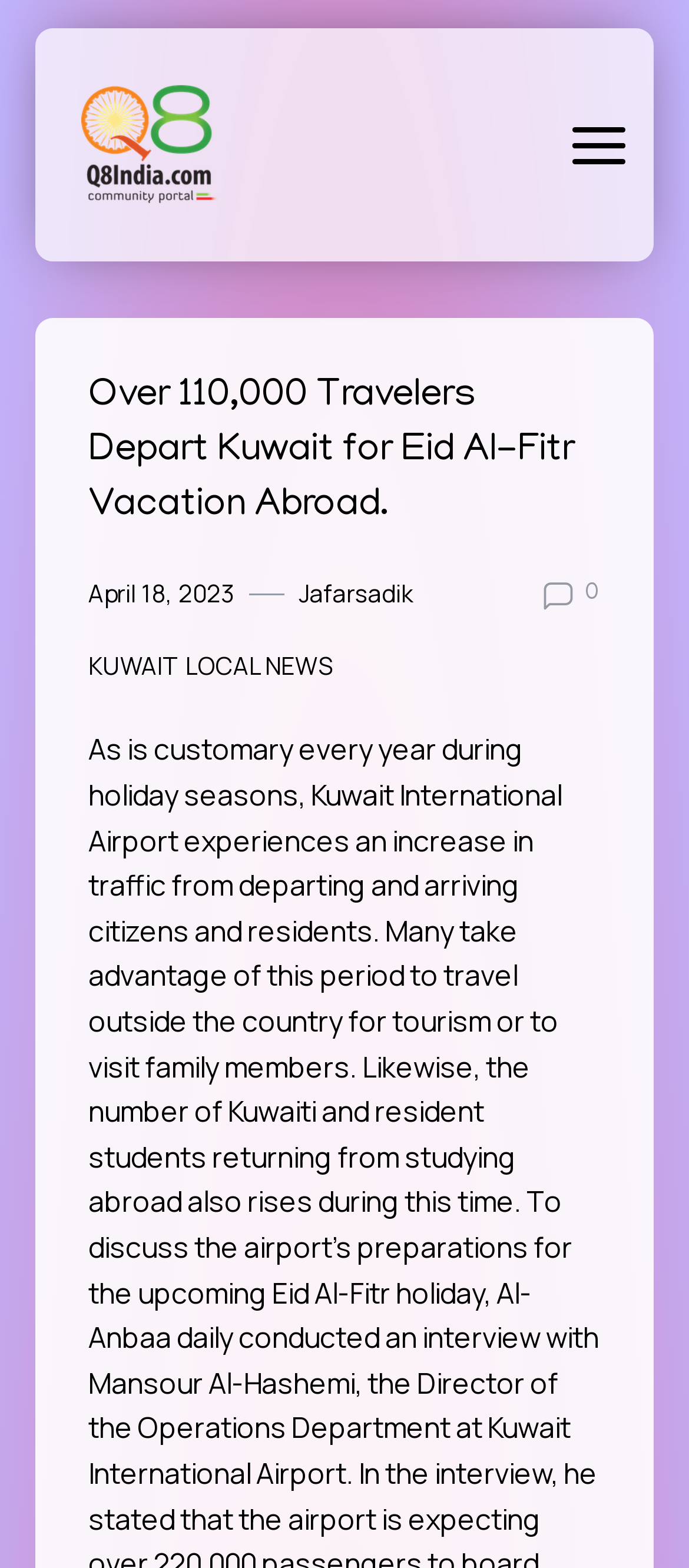Please analyze the image and provide a thorough answer to the question:
What is the date of the article?

I found the date of the article by looking at the link element with the text 'April 18, 2023' which is located below the main heading.